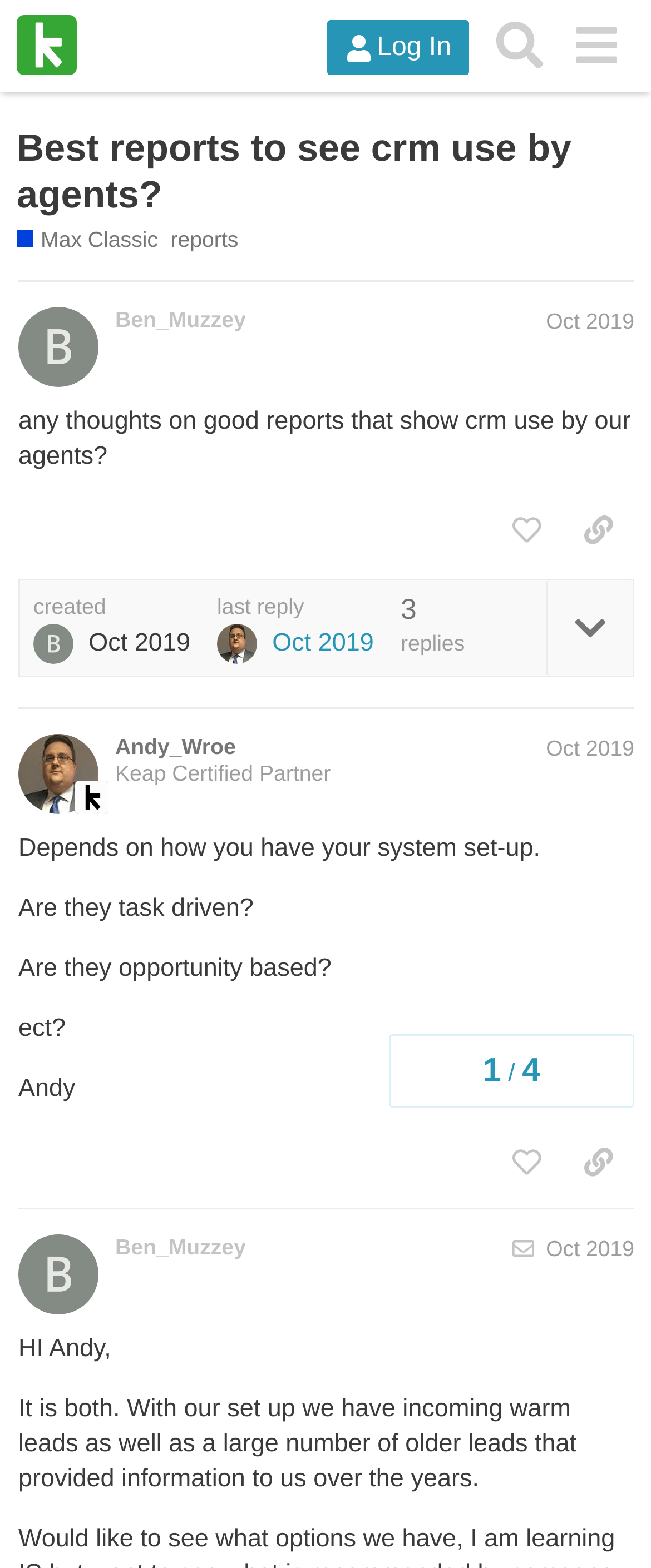Identify the bounding box for the given UI element using the description provided. Coordinates should be in the format (top-left x, top-left y, bottom-right x, bottom-right y) and must be between 0 and 1. Here is the description: last reply Oct 2019

[0.333, 0.379, 0.574, 0.423]